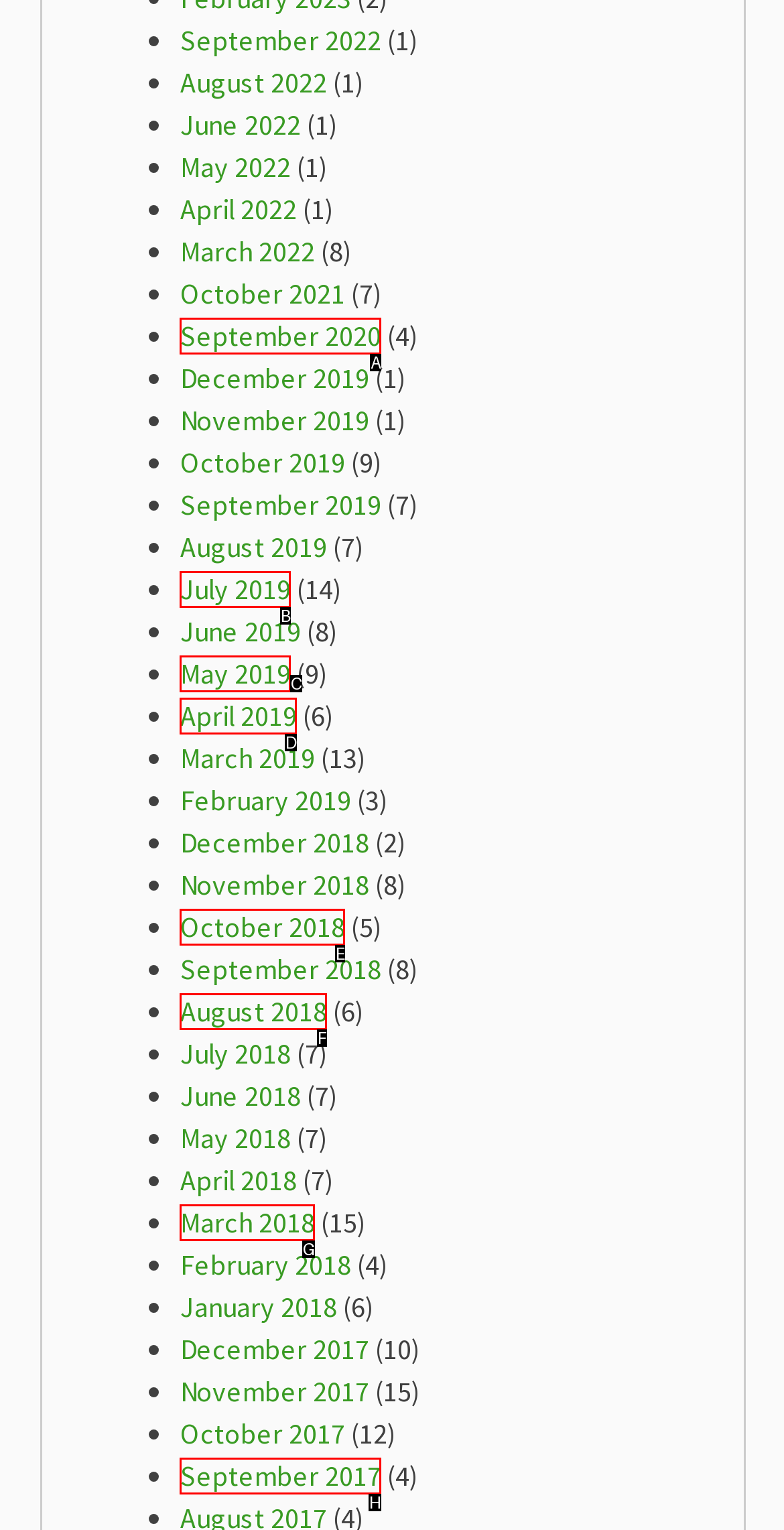Identify the HTML element that corresponds to the description: October 2018 Provide the letter of the matching option directly from the choices.

E